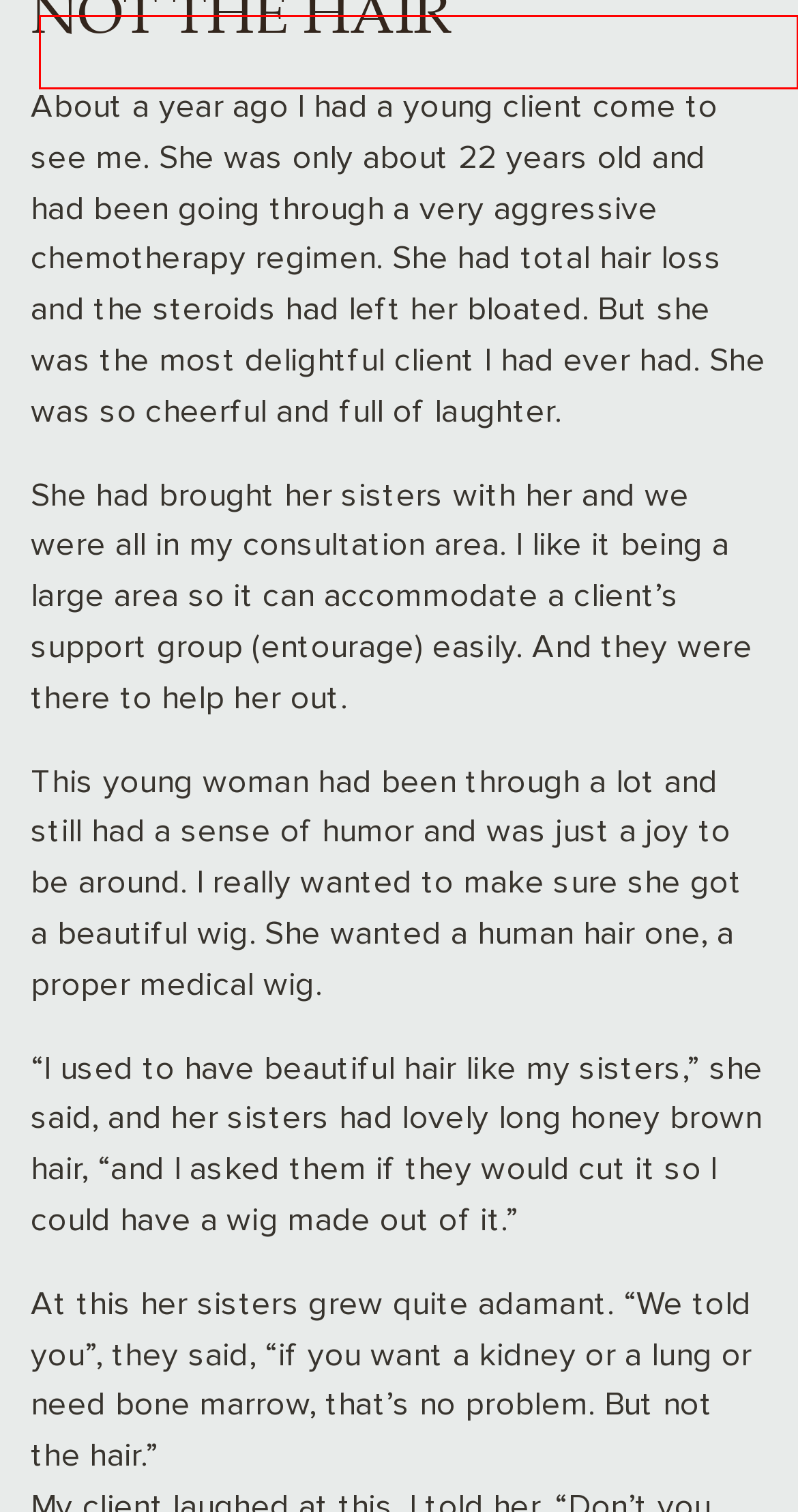Consider the screenshot of a webpage with a red bounding box and select the webpage description that best describes the new page that appears after clicking the element inside the red box. Here are the candidates:
A. Products - Continental Hair
B. Client Profile: Sarah - Continental Hair
C. Careers - Continental Hair
D. Client Profile: Cassie - Continental Hair
E. Client Profile: Courtney - Continental Hair
F. Hair Extensions - Continental Hair
G. Client Profile: Avery - Continental Hair
H. Client Profile: Candace - Continental Hair

C